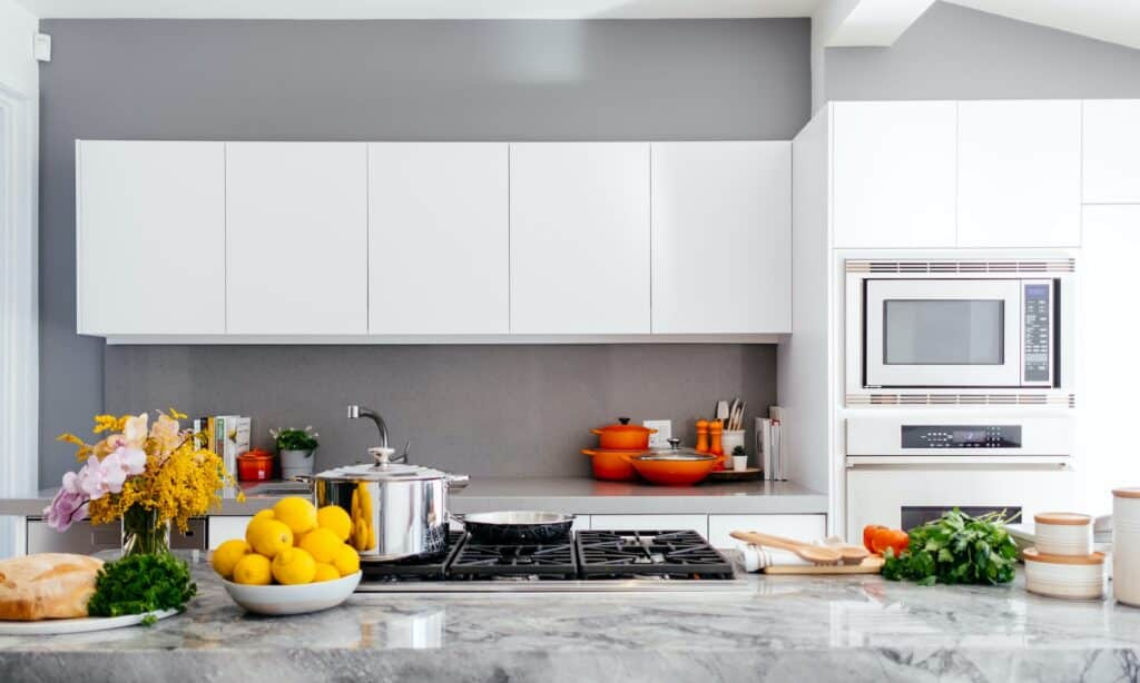Using a single word or phrase, answer the following question: 
What type of stove is in the kitchen?

Gas stove